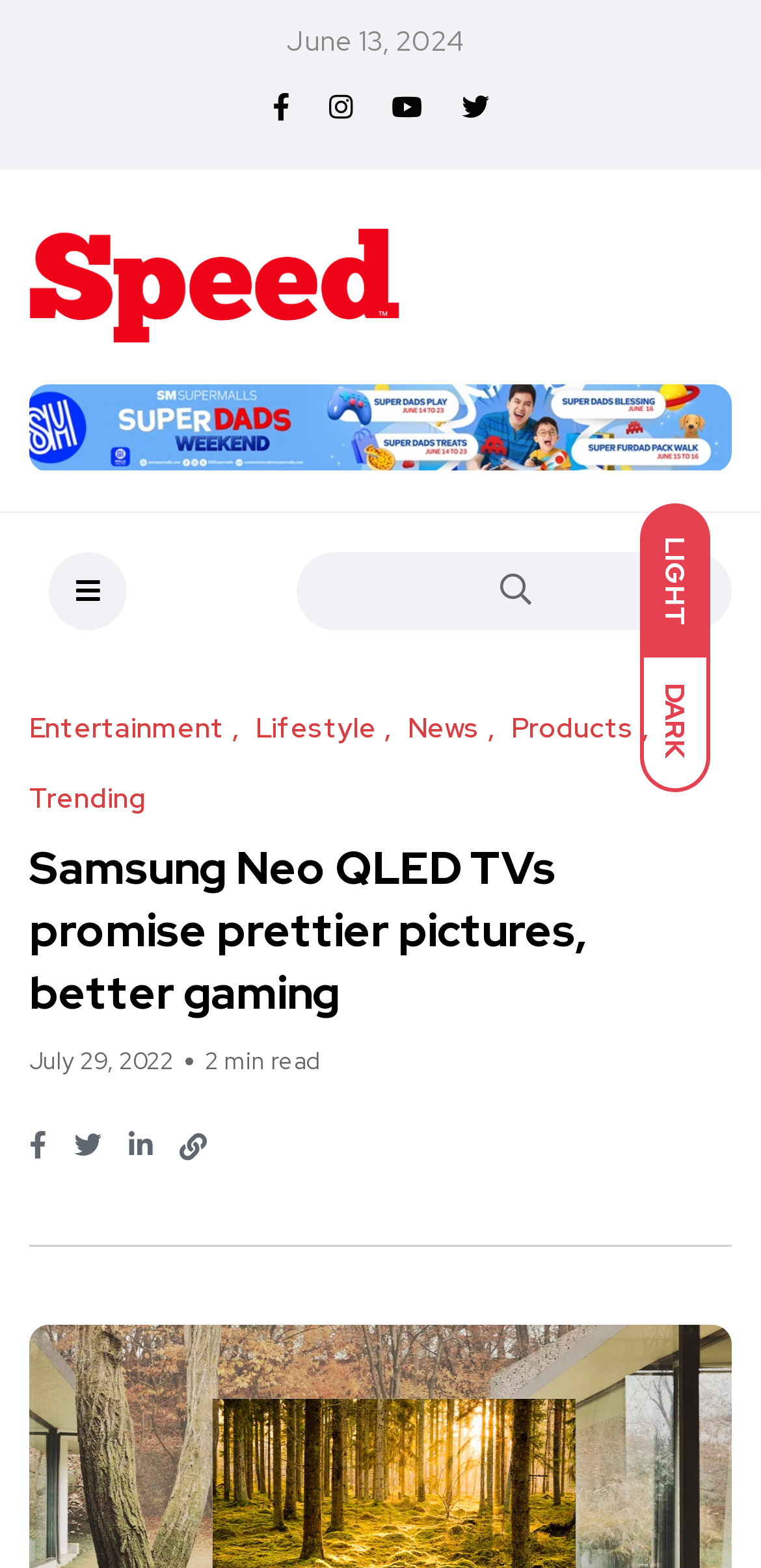Locate the bounding box coordinates of the area where you should click to accomplish the instruction: "Share the article".

[0.038, 0.716, 0.062, 0.744]